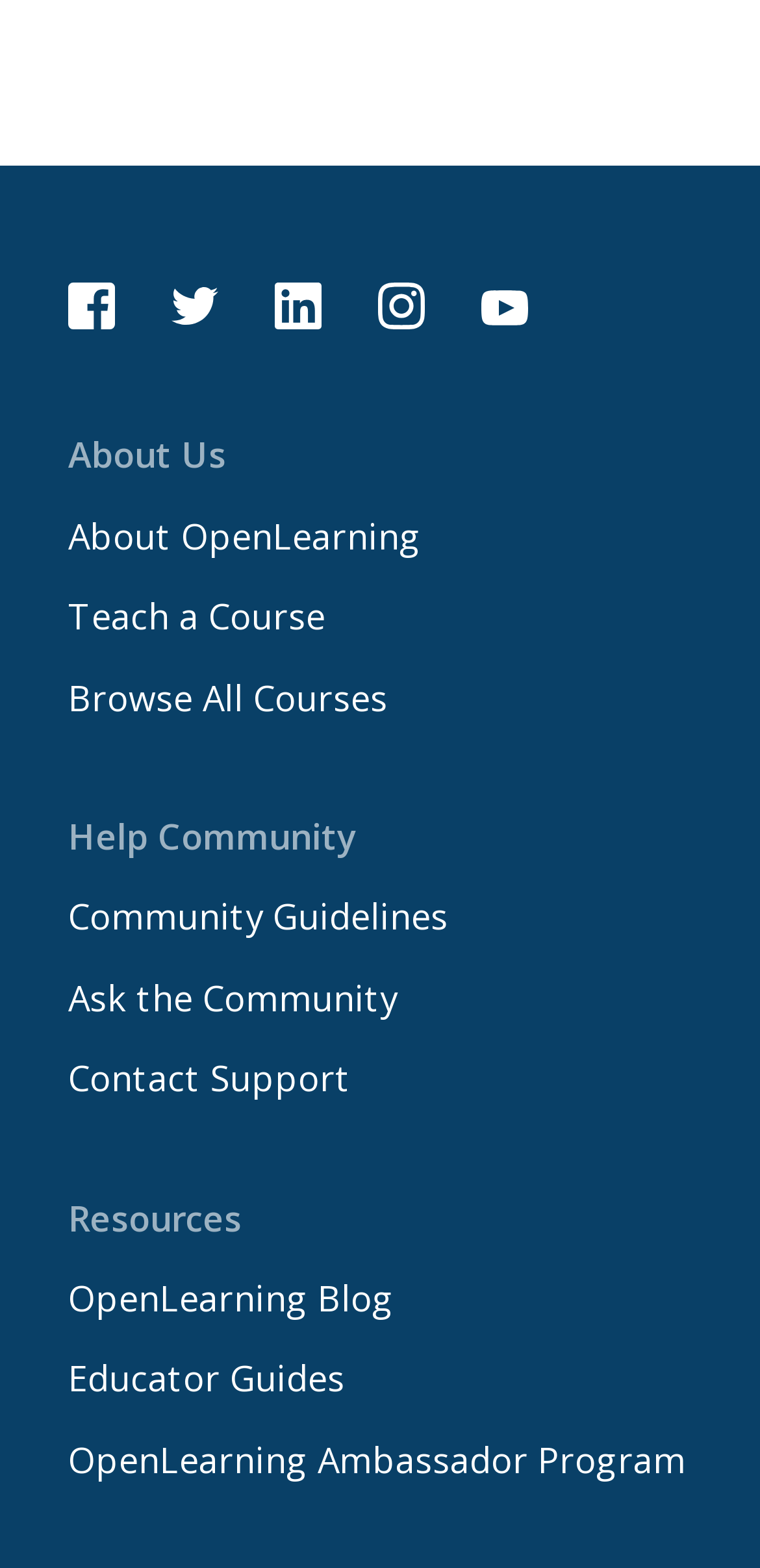What is the main category of resources?
Utilize the image to construct a detailed and well-explained answer.

I observed that the webpage has three main categories: About Us, Help Community, and Resources, which are separated by horizontal lines and have distinct titles.